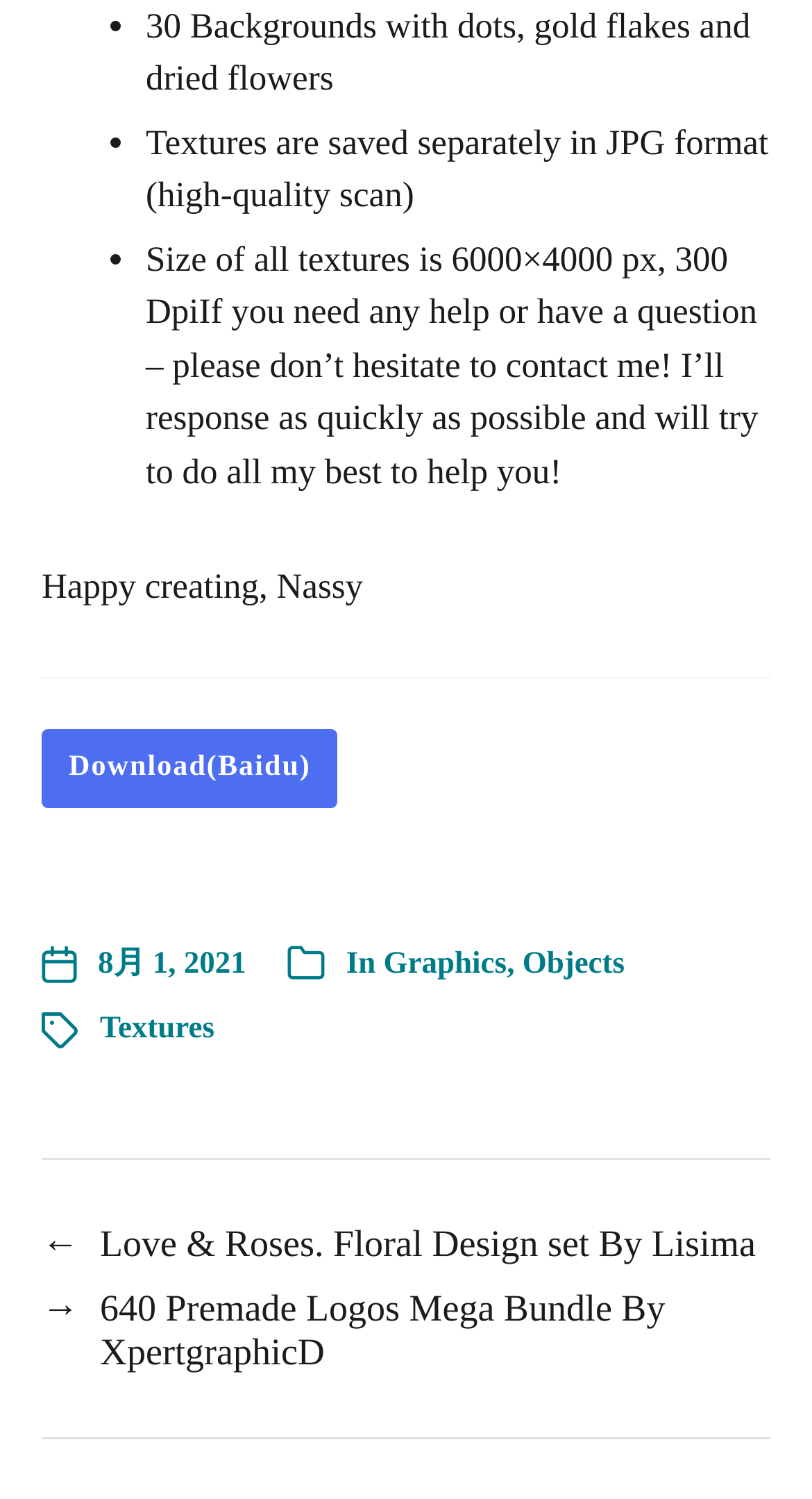Please answer the following question using a single word or phrase: 
What is the format of the textures?

JPG